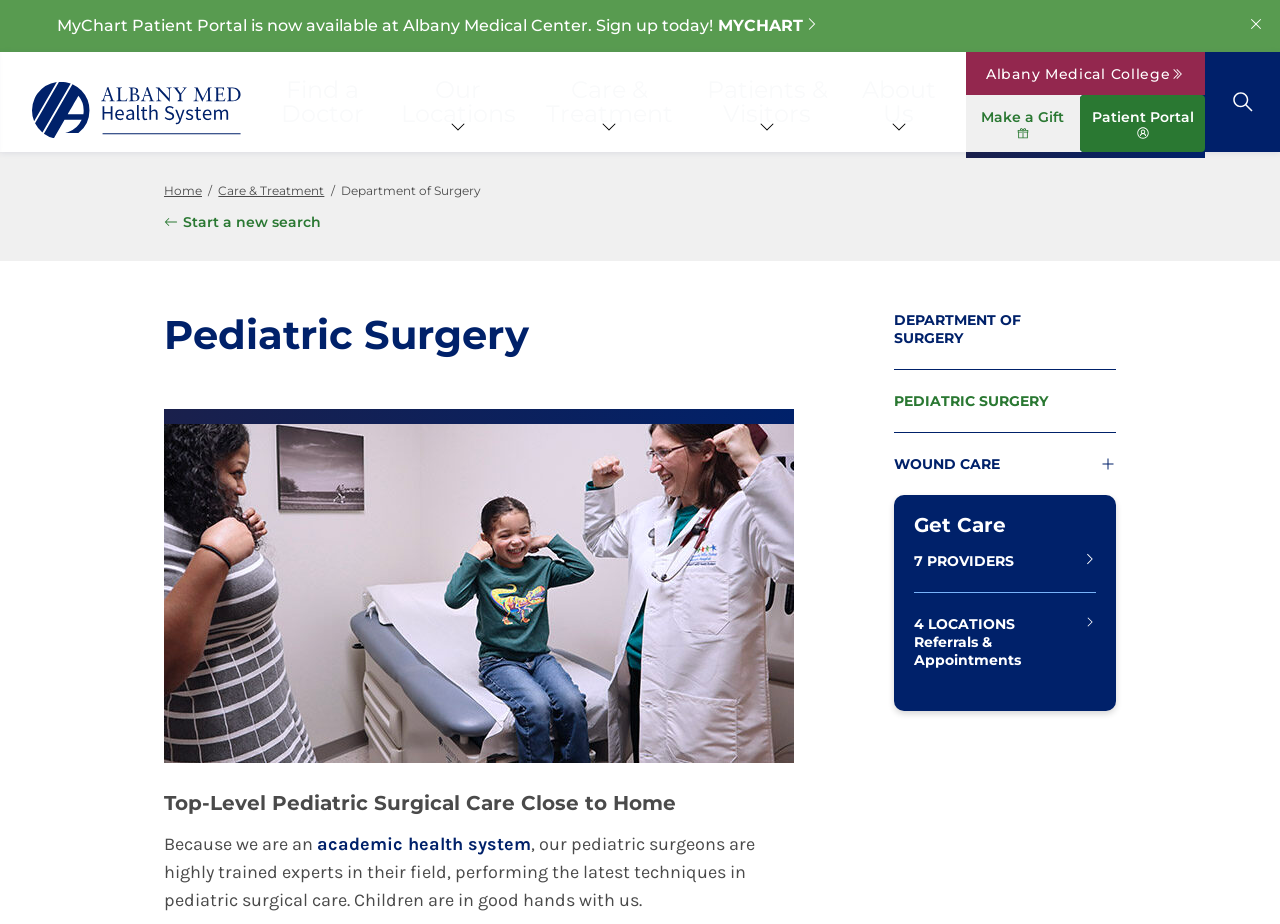Locate the bounding box coordinates of the element's region that should be clicked to carry out the following instruction: "Make a gift". The coordinates need to be four float numbers between 0 and 1, i.e., [left, top, right, bottom].

[0.539, 0.292, 0.604, 0.313]